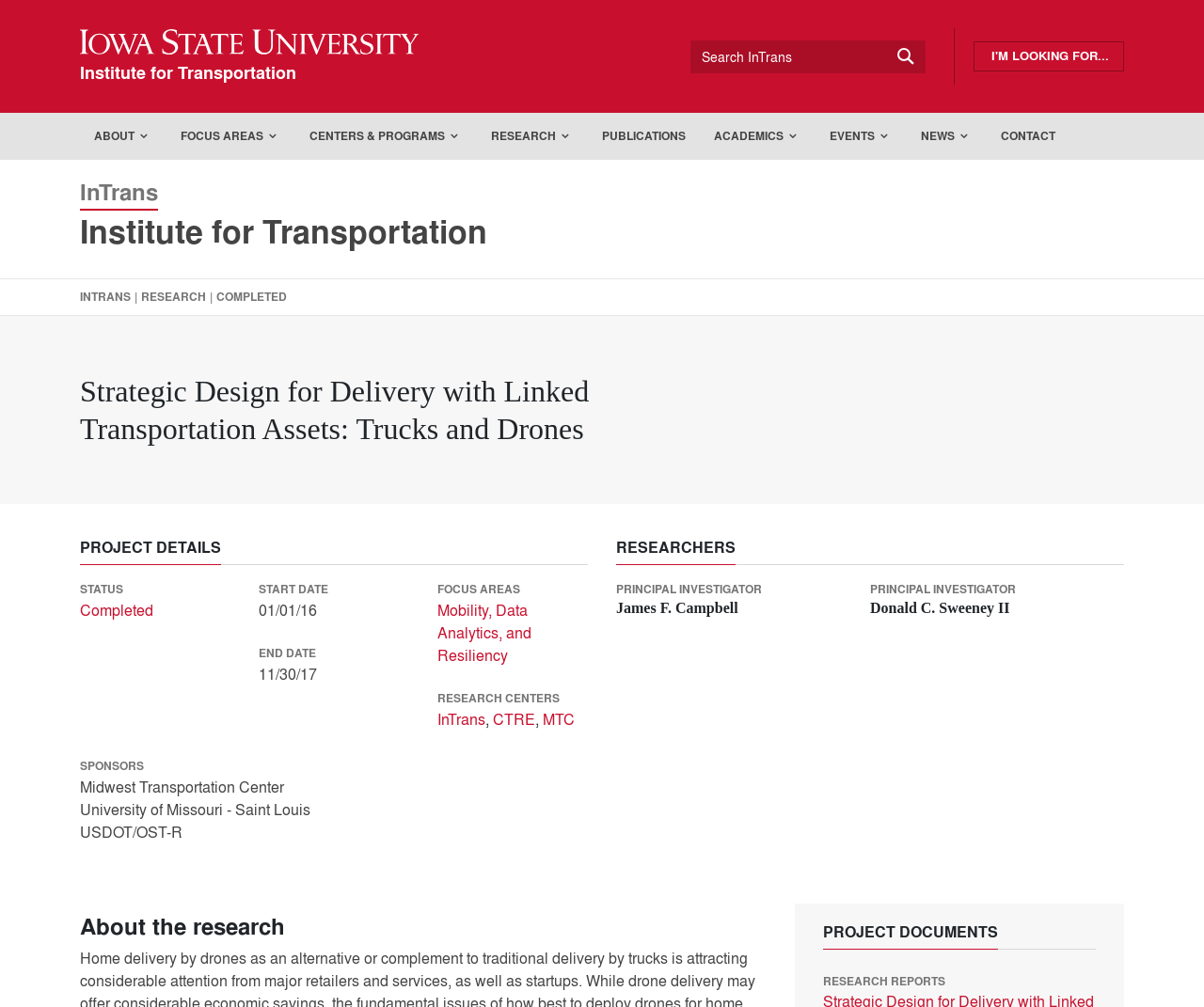Calculate the bounding box coordinates for the UI element based on the following description: "Focus Areas". Ensure the coordinates are four float numbers between 0 and 1, i.e., [left, top, right, bottom].

[0.138, 0.112, 0.245, 0.159]